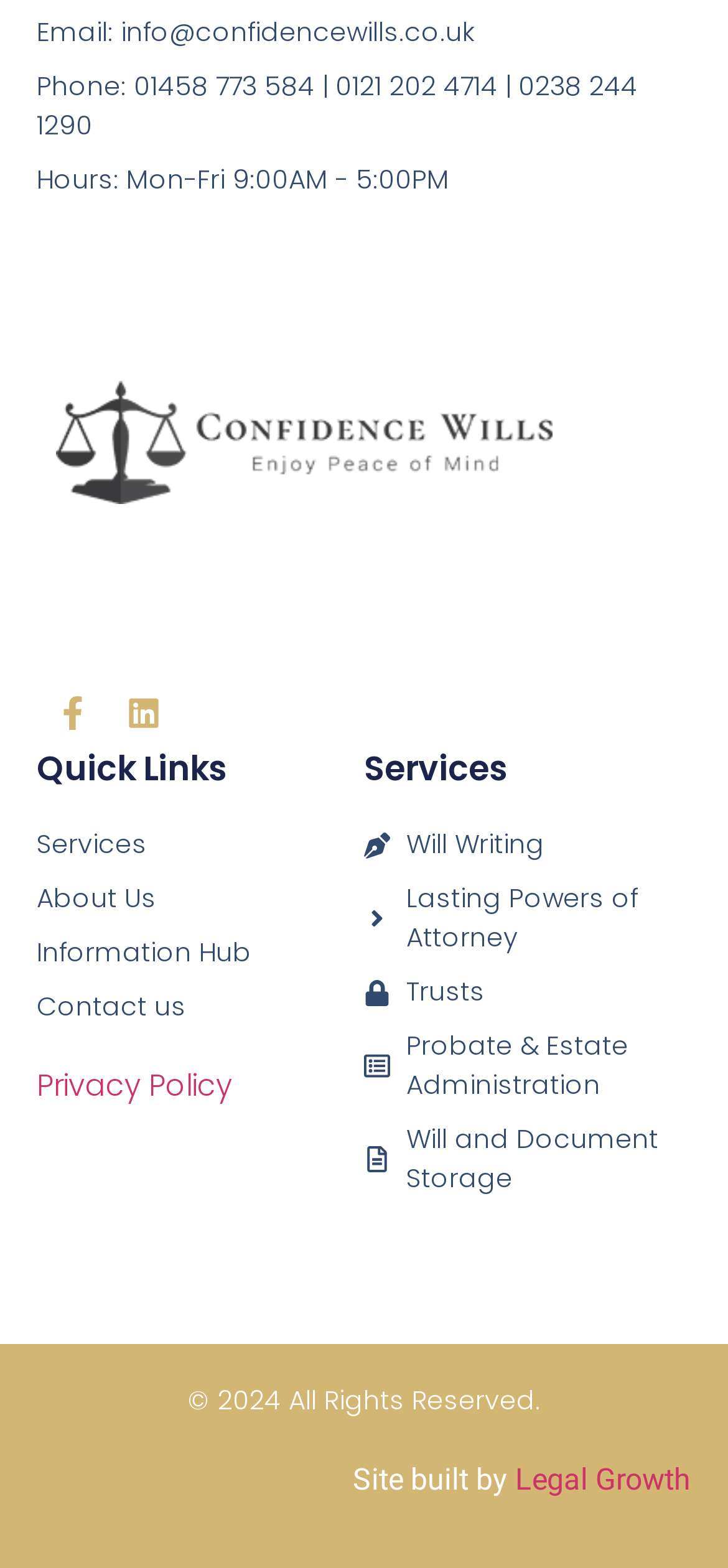Please locate the clickable area by providing the bounding box coordinates to follow this instruction: "View Will Writing services".

[0.5, 0.527, 0.95, 0.552]